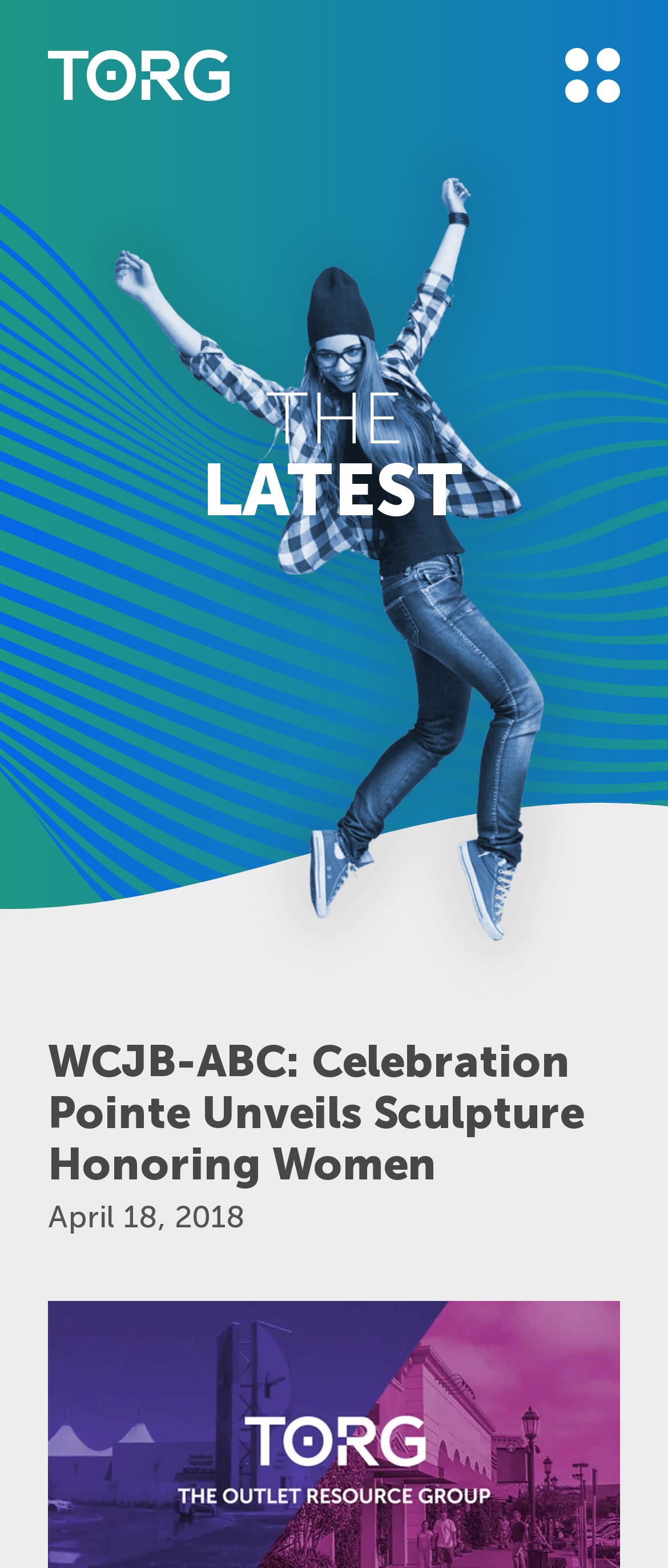What is the name of the news organization?
Please describe in detail the information shown in the image to answer the question.

I found the name of the news organization by looking at the heading element with the content 'WCJB-ABC: Celebration Pointe Unveils Sculpture Honoring Women' which is a subheading of the main header.